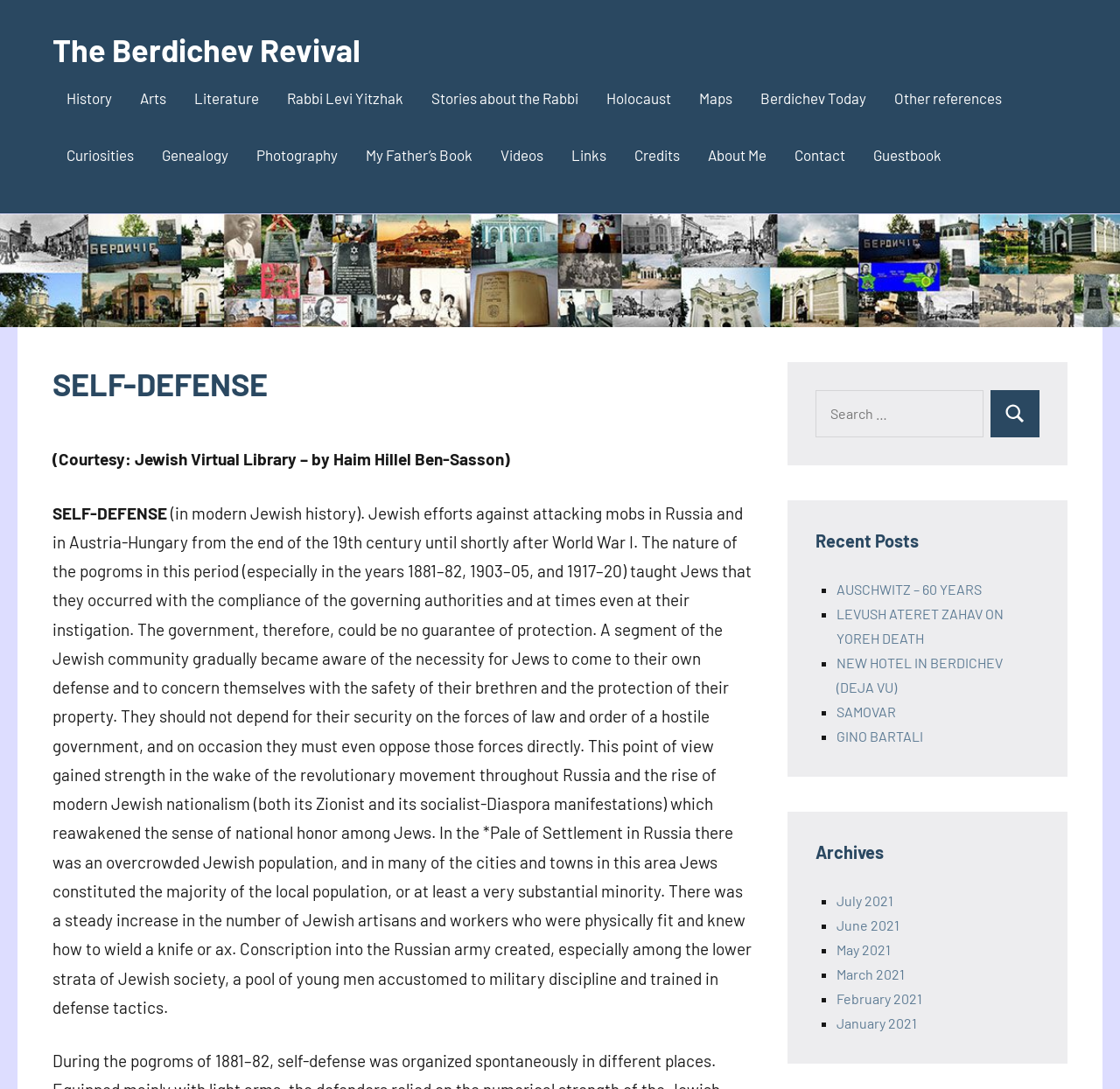Determine the bounding box coordinates of the section to be clicked to follow the instruction: "Click on the 'History' link". The coordinates should be given as four float numbers between 0 and 1, formatted as [left, top, right, bottom].

[0.059, 0.076, 0.1, 0.108]